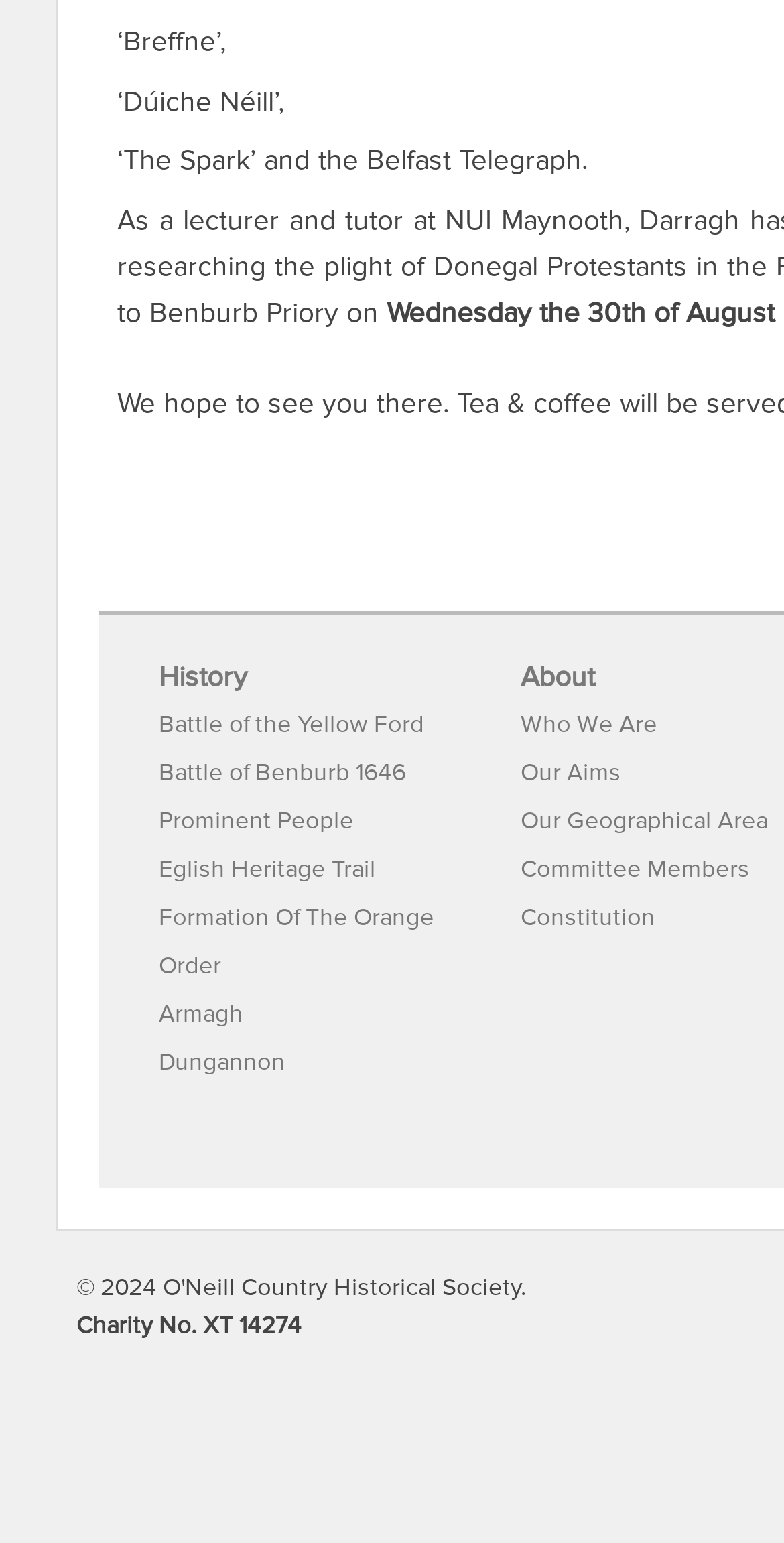Please provide a one-word or short phrase answer to the question:
What is the topic of the section with links?

History